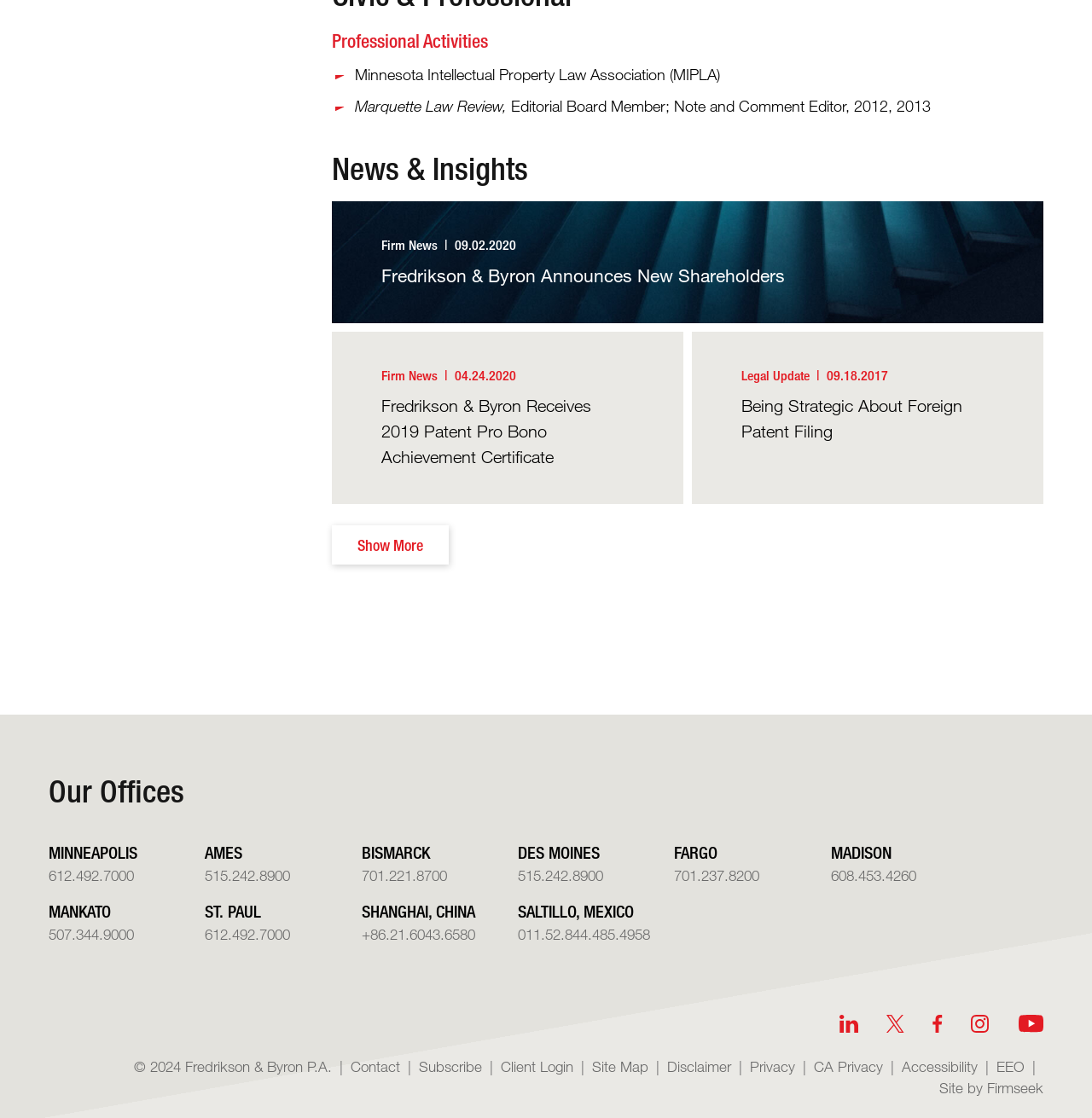What is the name of the law association?
Answer the question with just one word or phrase using the image.

Minnesota Intellectual Property Law Association